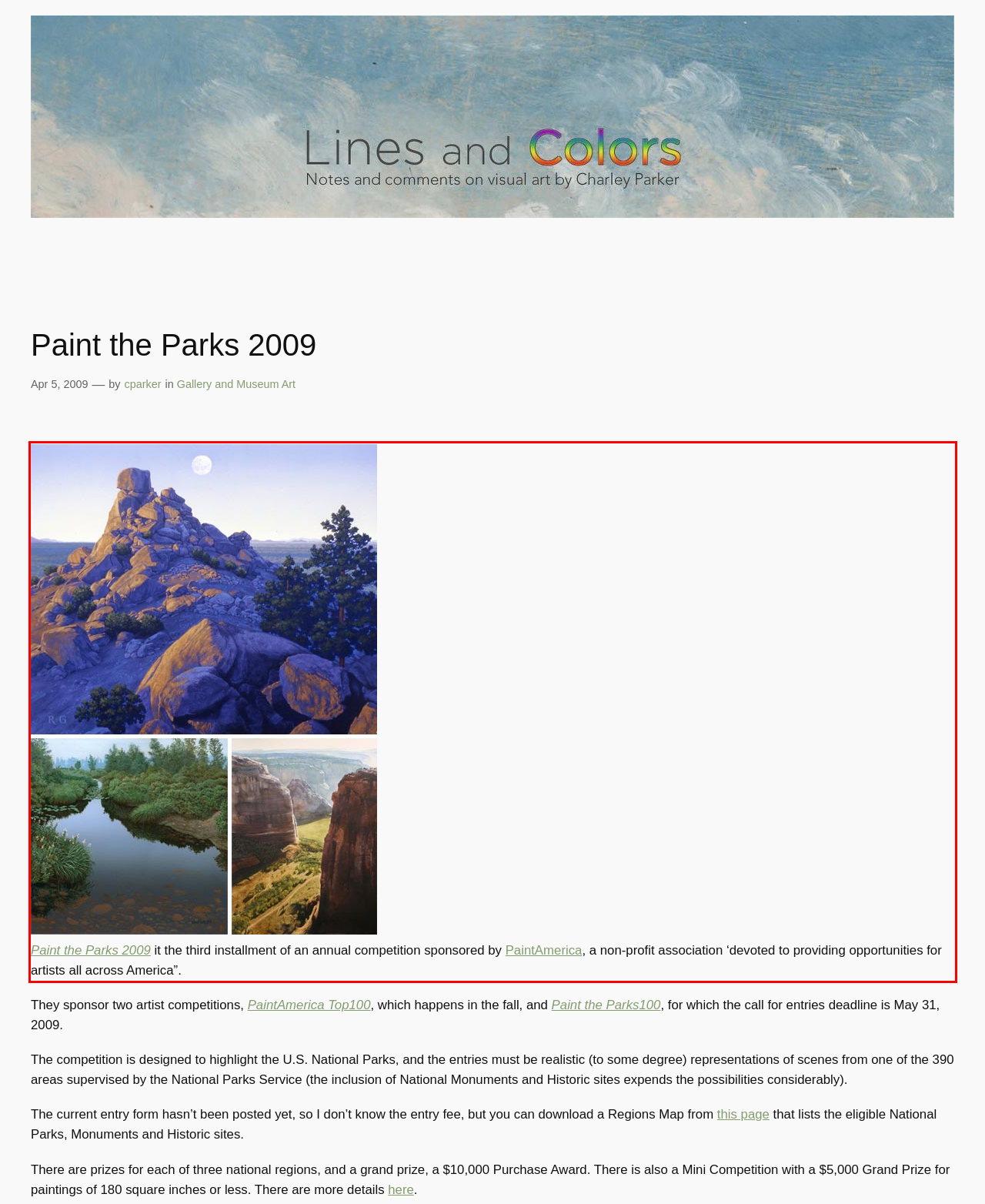Within the screenshot of a webpage, identify the red bounding box and perform OCR to capture the text content it contains.

Paint the Parks 2009 it the third installment of an annual competition sponsored by PaintAmerica, a non-profit association ‘devoted to providing opportunities for artists all across America”.